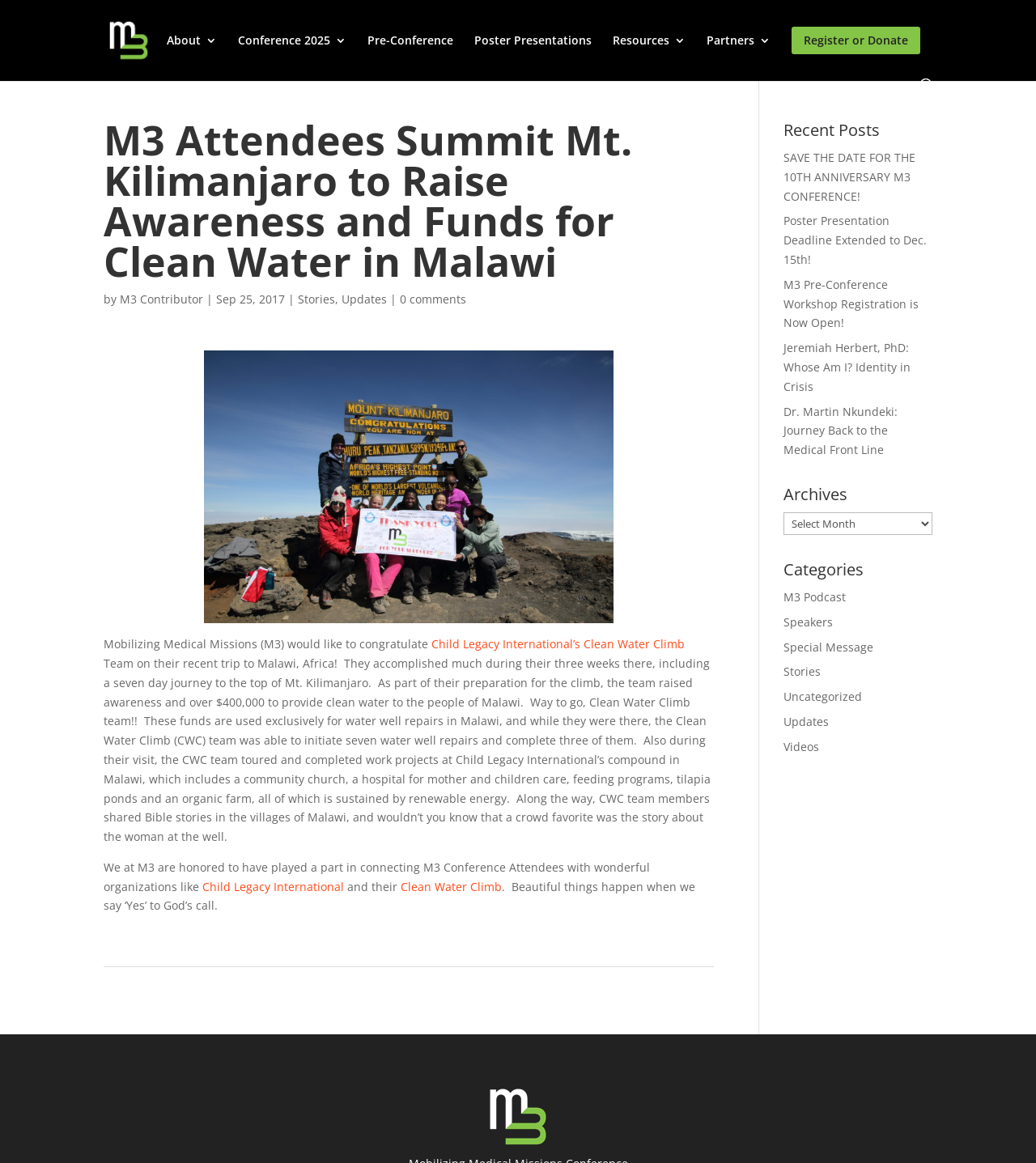Locate the bounding box for the described UI element: "Clean Water Climb". Ensure the coordinates are four float numbers between 0 and 1, formatted as [left, top, right, bottom].

[0.563, 0.547, 0.661, 0.56]